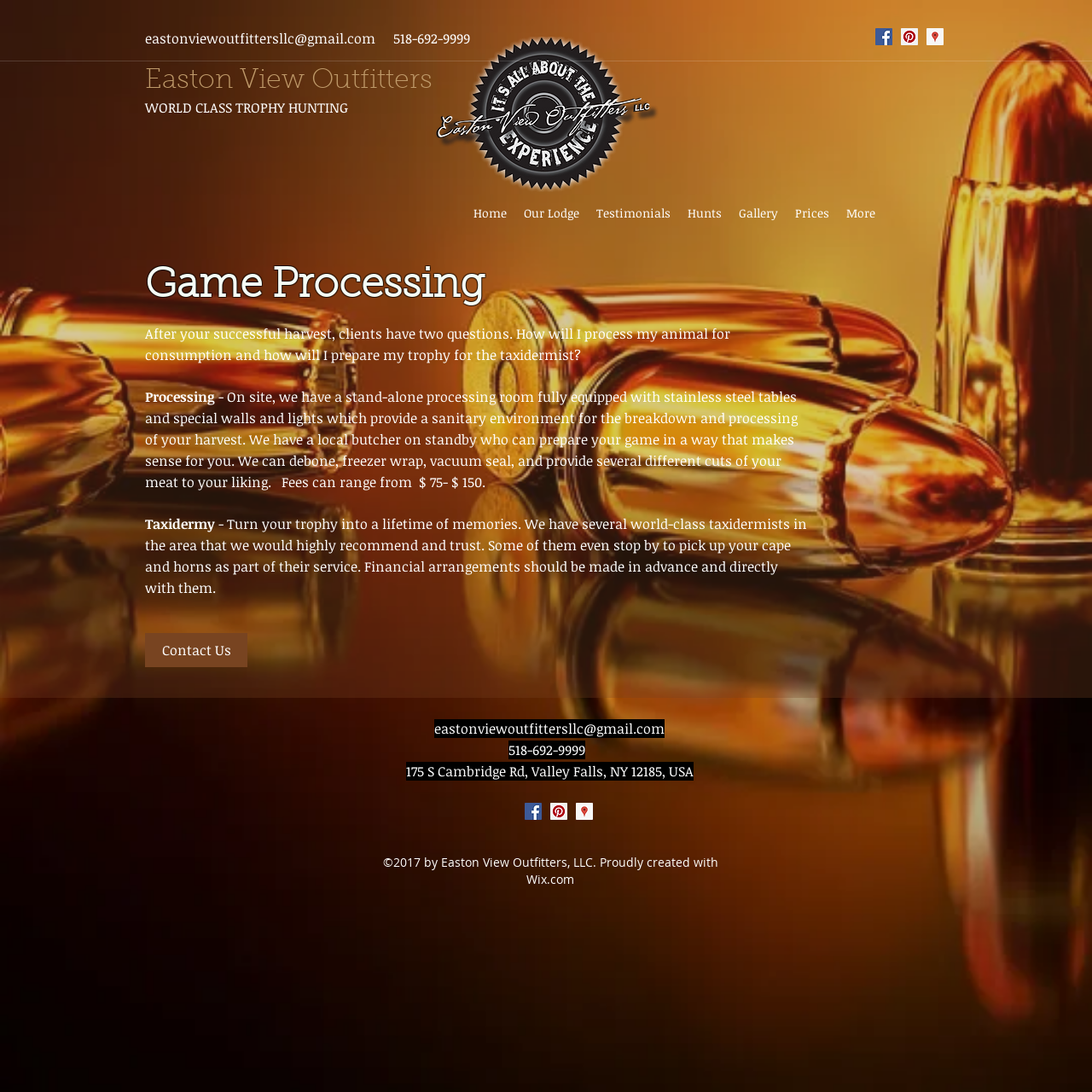Pinpoint the bounding box coordinates of the clickable area needed to execute the instruction: "Click the Home link". The coordinates should be specified as four float numbers between 0 and 1, i.e., [left, top, right, bottom].

[0.426, 0.184, 0.472, 0.207]